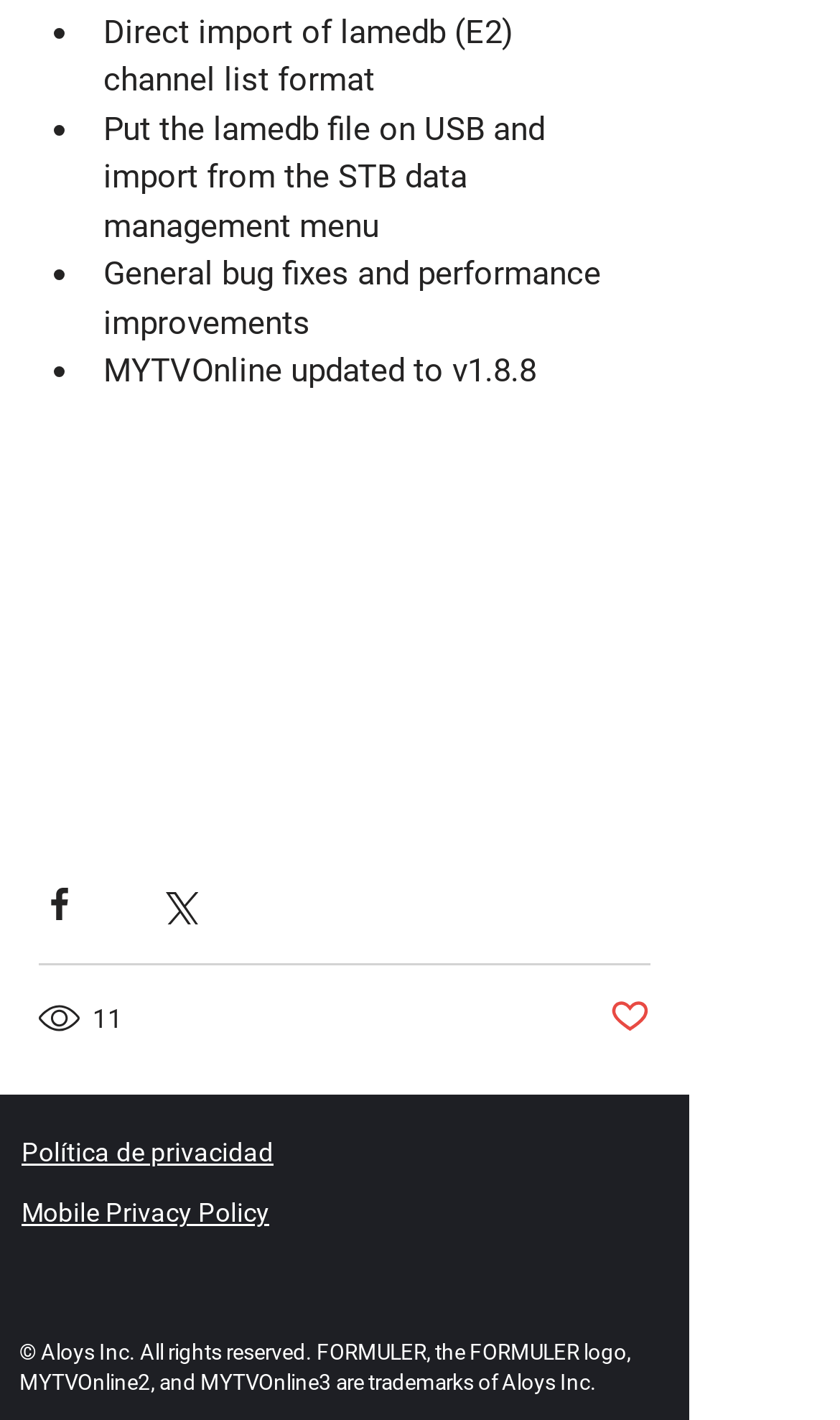Locate the UI element described by aria-label="회색 인스 타 그램 아이콘" and provide its bounding box coordinates. Use the format (top-left x, top-left y, bottom-right x, bottom-right y) with all values as floating point numbers between 0 and 1.

[0.226, 0.88, 0.287, 0.917]